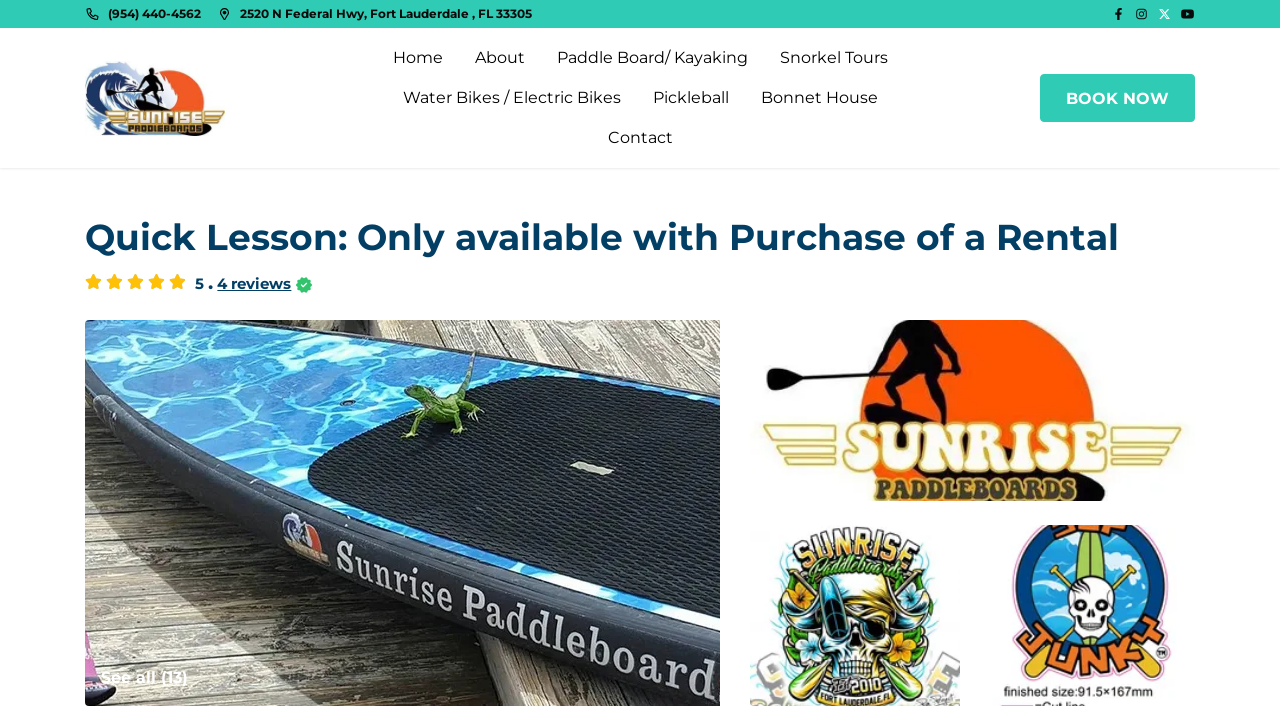Identify the bounding box coordinates for the region to click in order to carry out this instruction: "Go to home page". Provide the coordinates using four float numbers between 0 and 1, formatted as [left, top, right, bottom].

[0.294, 0.054, 0.358, 0.11]